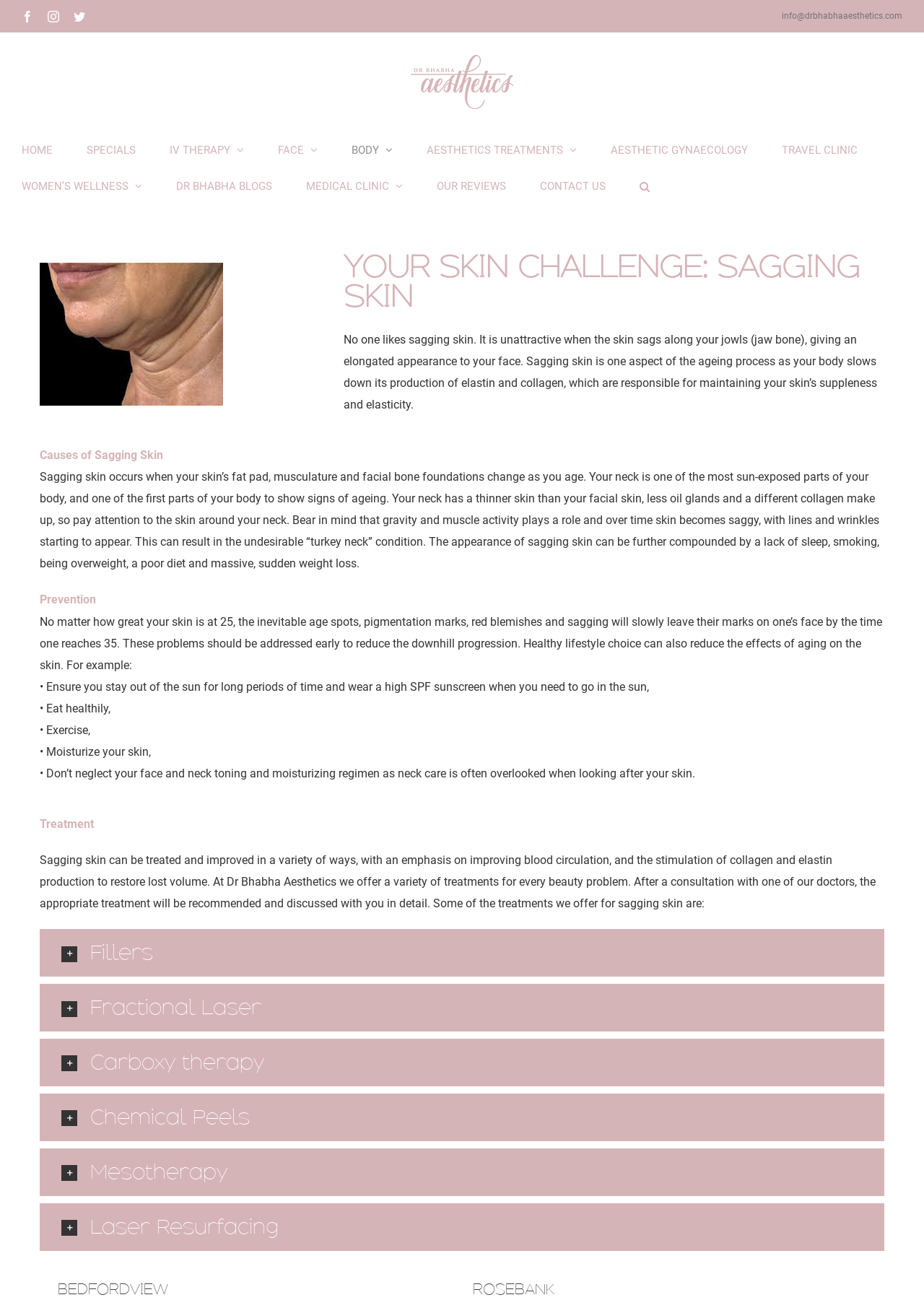What are the two locations of the clinic?
Observe the image and answer the question with a one-word or short phrase response.

Bedfordview and Rosebank